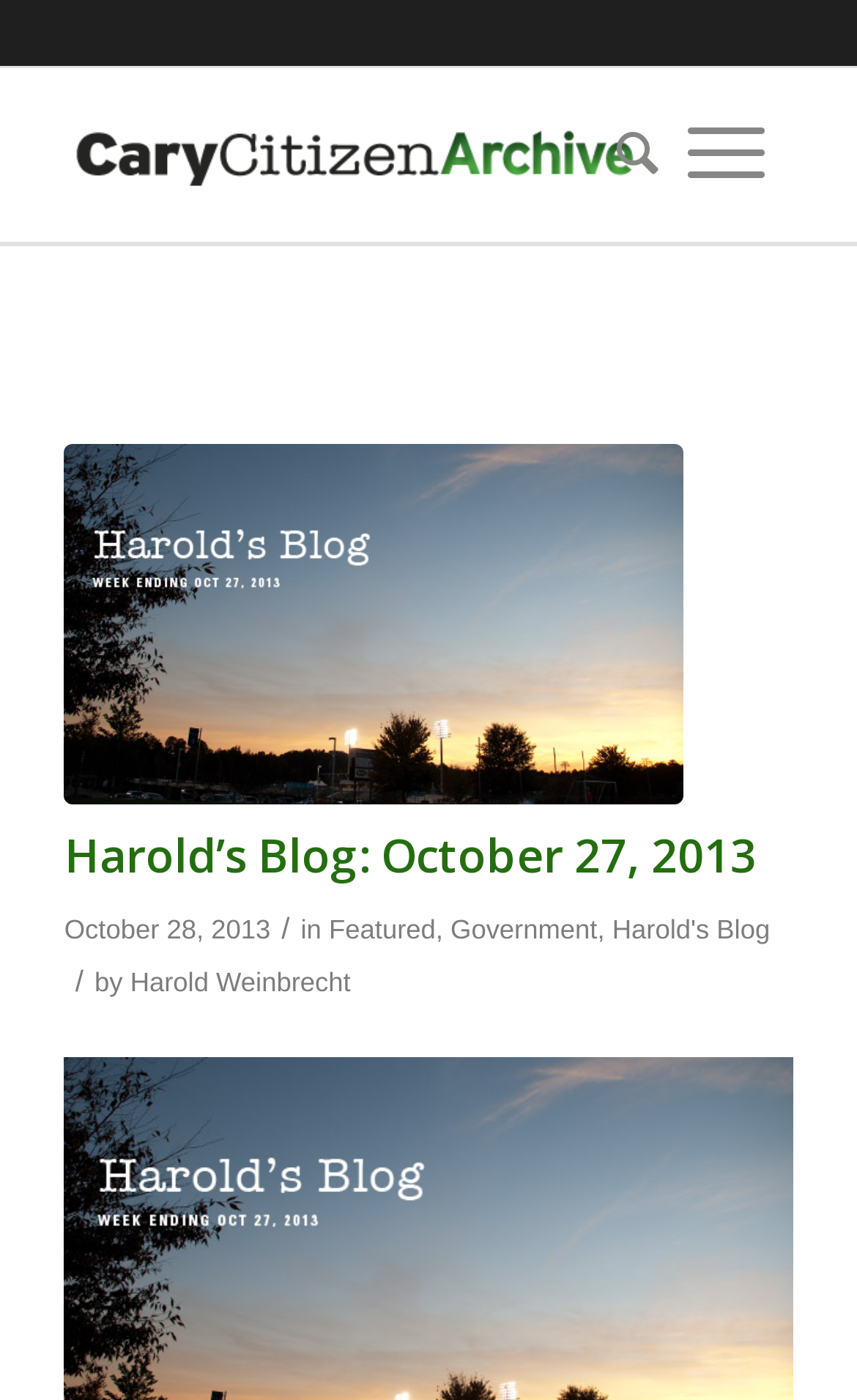Determine the bounding box coordinates for the area you should click to complete the following instruction: "visit Featured page".

[0.384, 0.652, 0.508, 0.674]